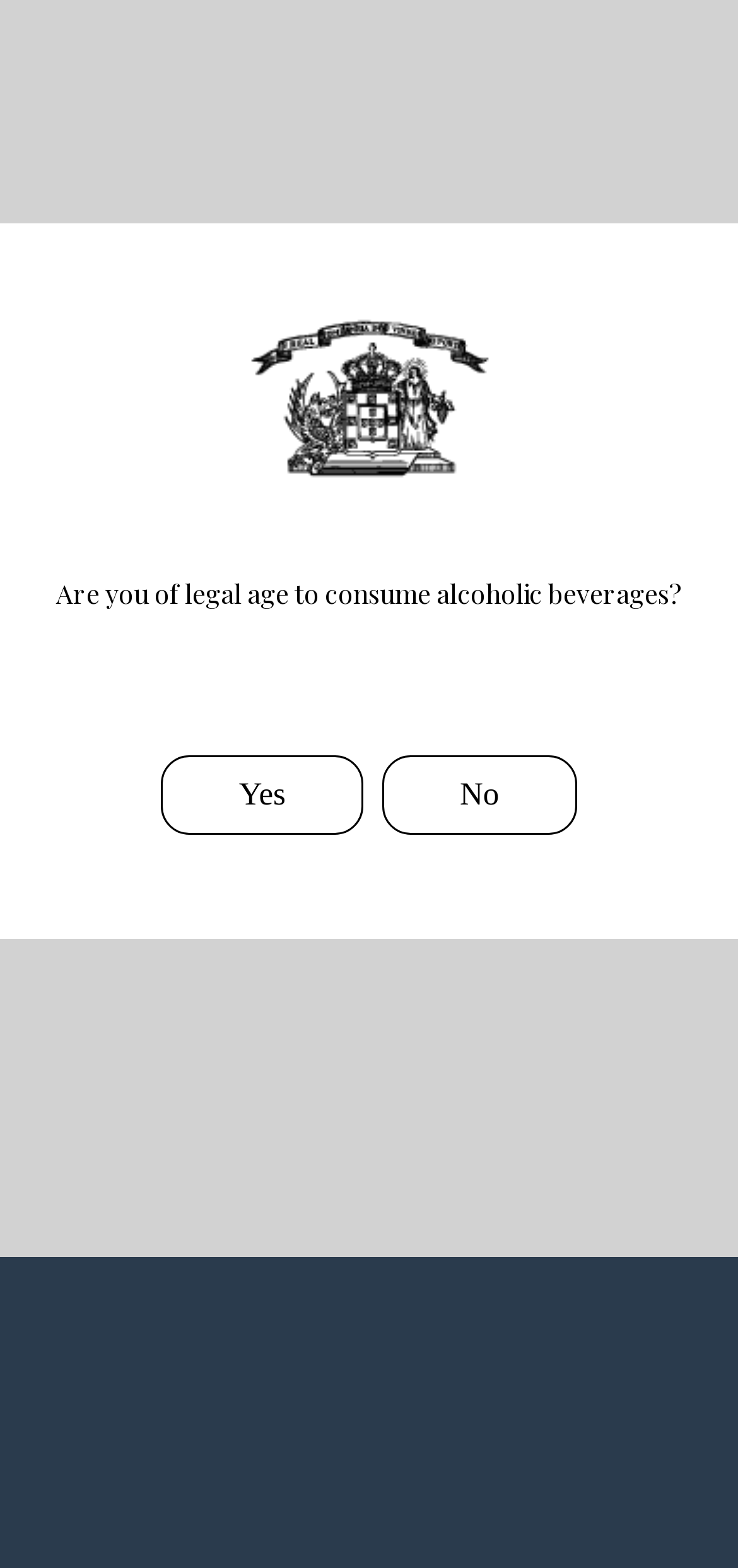Answer the following query with a single word or phrase:
What is the name of the wine?

Quinta de Cidrô Pinot Noir